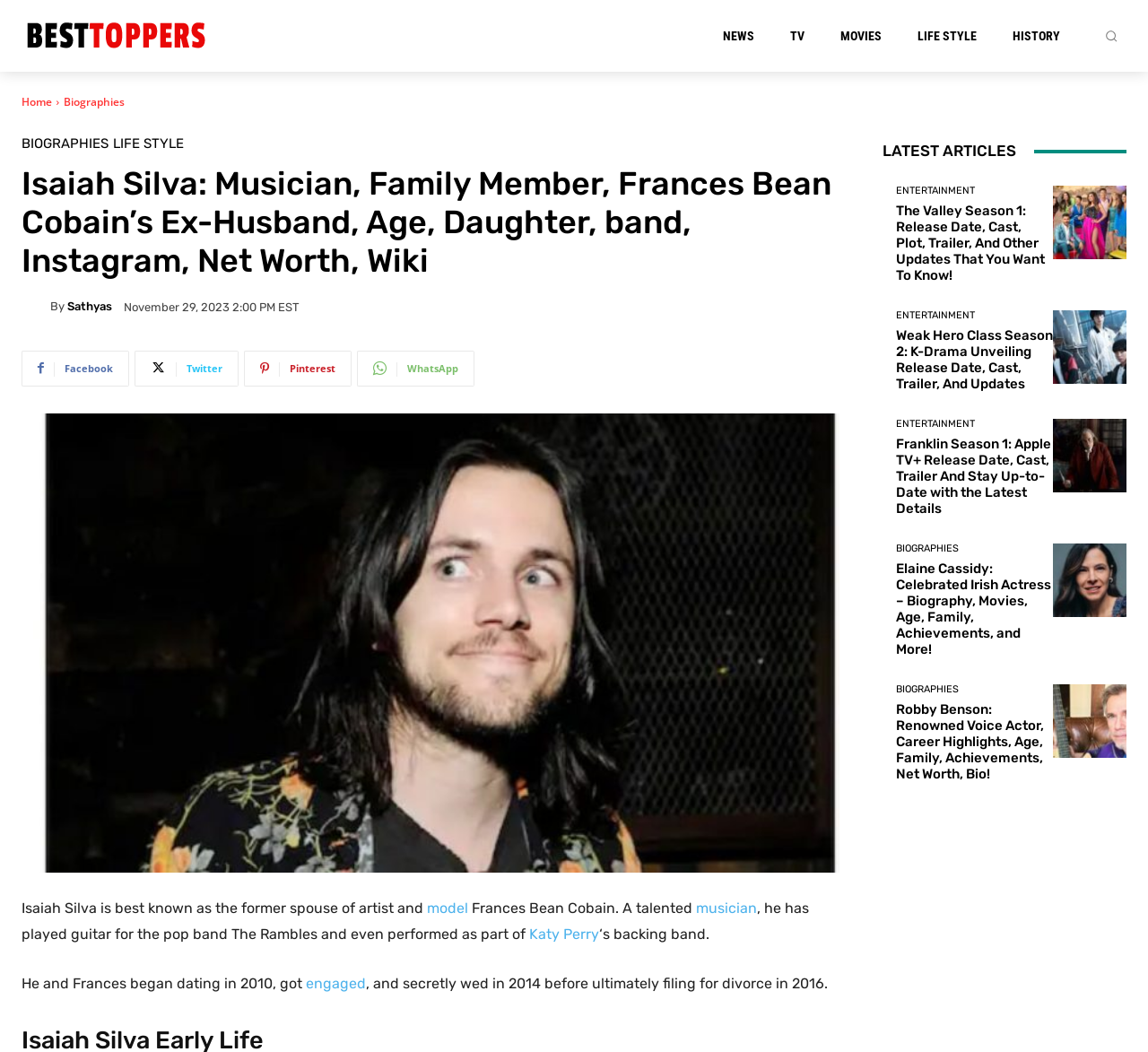Convey a detailed summary of the webpage, mentioning all key elements.

This webpage is about Isaiah Silva, a musician and former spouse of Frances Bean Cobain. At the top left corner, there is a logo and a navigation menu with links to "NEWS", "TV", "MOVIES", "LIFE STYLE", and "HISTORY". On the top right corner, there is a search button and a link to "Home". Below the navigation menu, there is a heading that summarizes Isaiah Silva's biography, including his profession, family, and notable achievements.

Below the heading, there is a section with social media links to Facebook, Twitter, Pinterest, and WhatsApp. Next to the social media links, there is a large image of Isaiah Silva. The main content of the webpage is a biographical article about Isaiah Silva, which mentions his music career, his relationship with Frances Bean Cobain, and his performances with Katy Perry.

On the right side of the webpage, there is a section titled "LATEST ARTICLES" with links to several articles about entertainment news, including TV shows and celebrity biographies. Each article has a heading and a brief summary, and they are arranged in a vertical list.